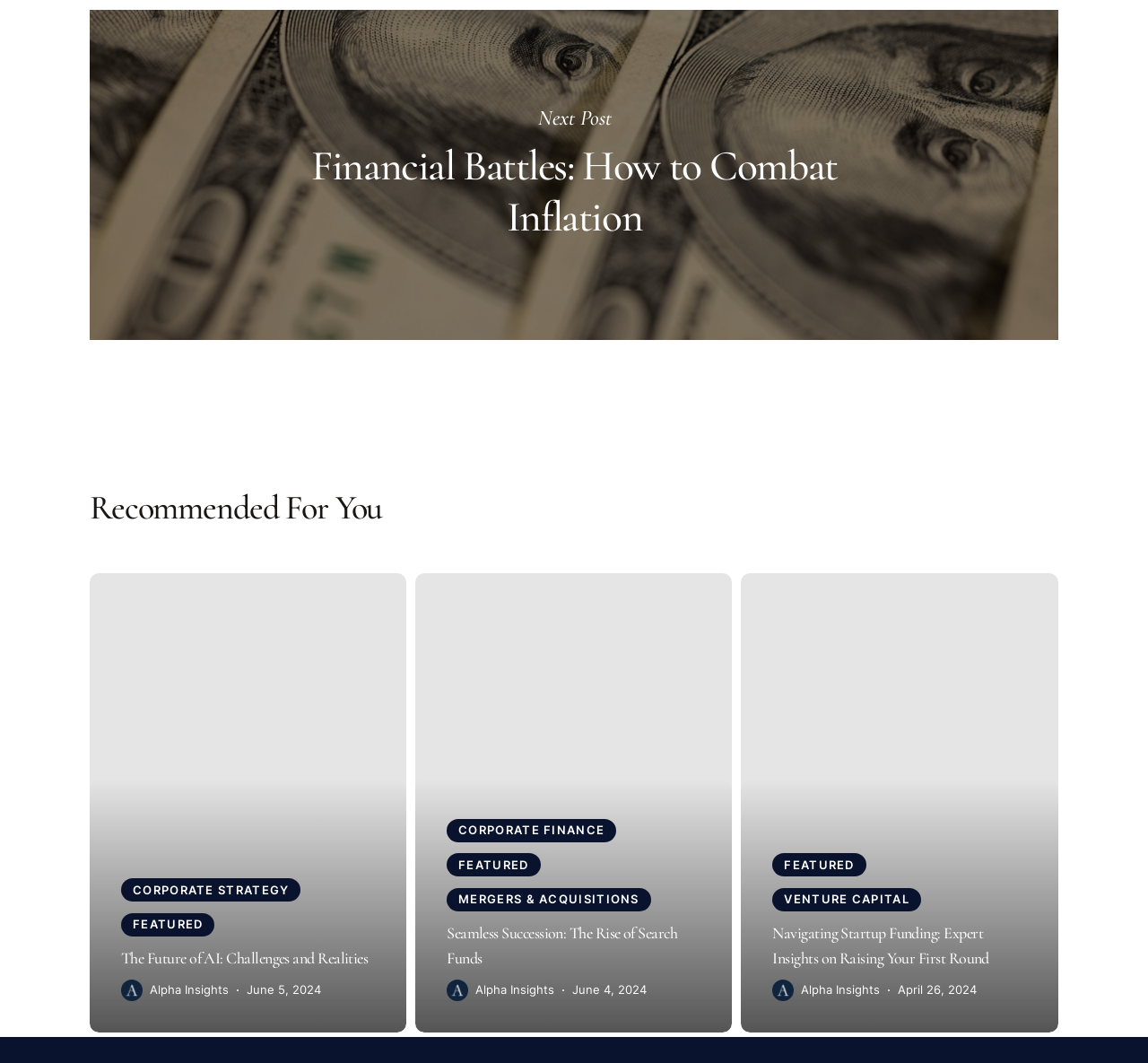How many articles are featured on this page? Based on the screenshot, please respond with a single word or phrase.

3